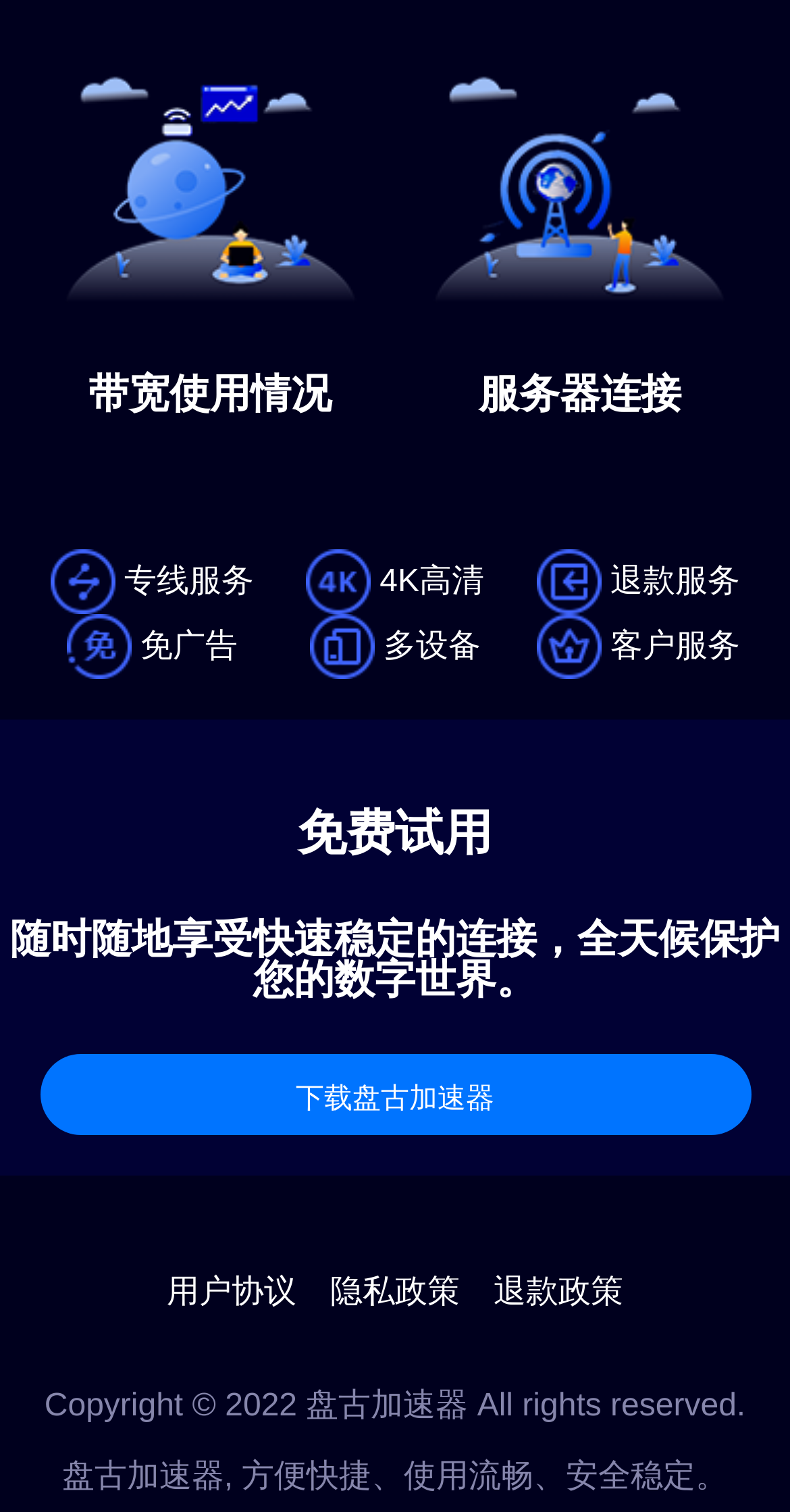What is the copyright year of the webpage?
Look at the image and respond with a one-word or short phrase answer.

2022